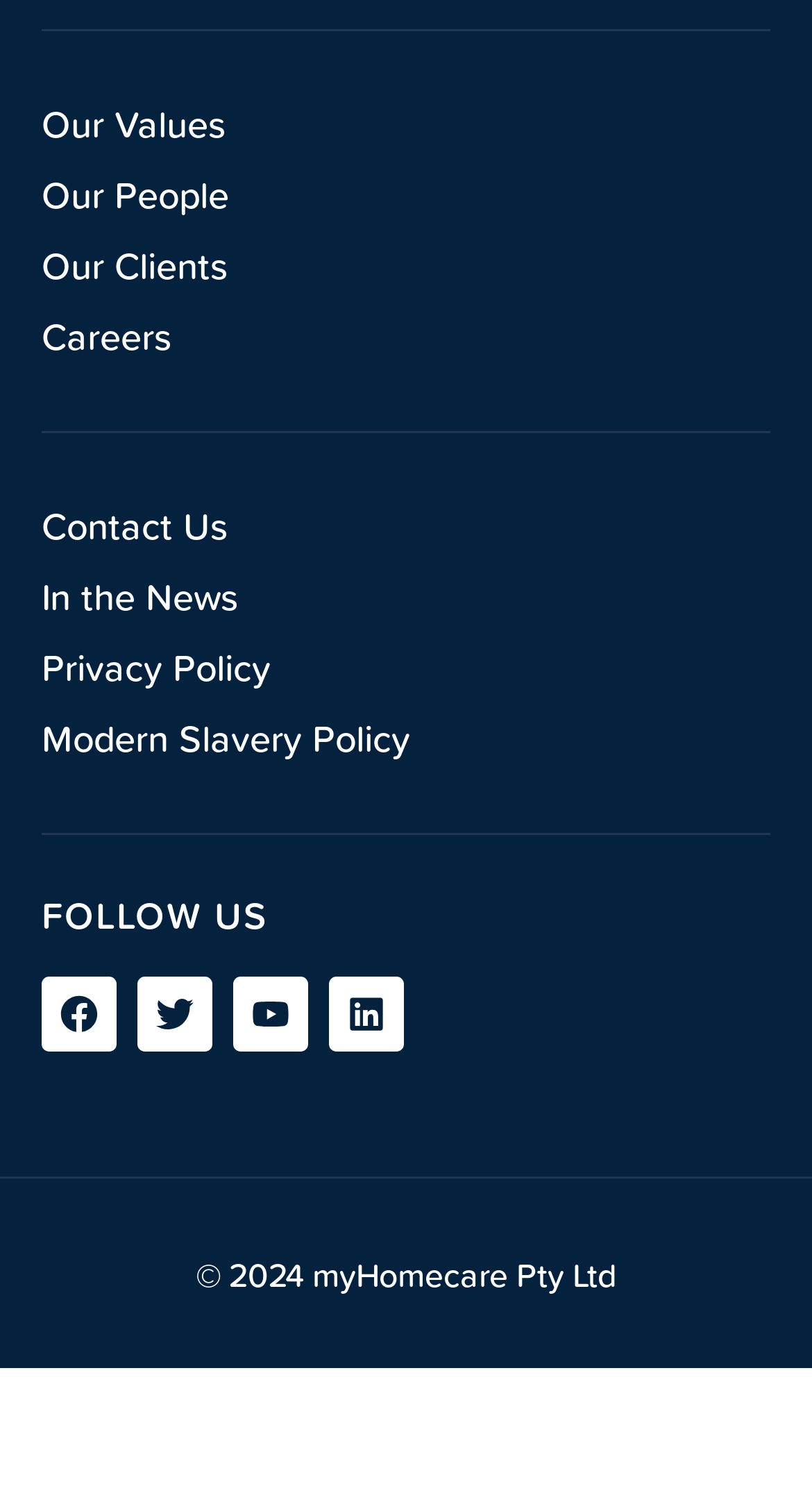Provide the bounding box coordinates for the UI element described in this sentence: "Modern Slavery Policy". The coordinates should be four float values between 0 and 1, i.e., [left, top, right, bottom].

[0.051, 0.474, 0.949, 0.516]